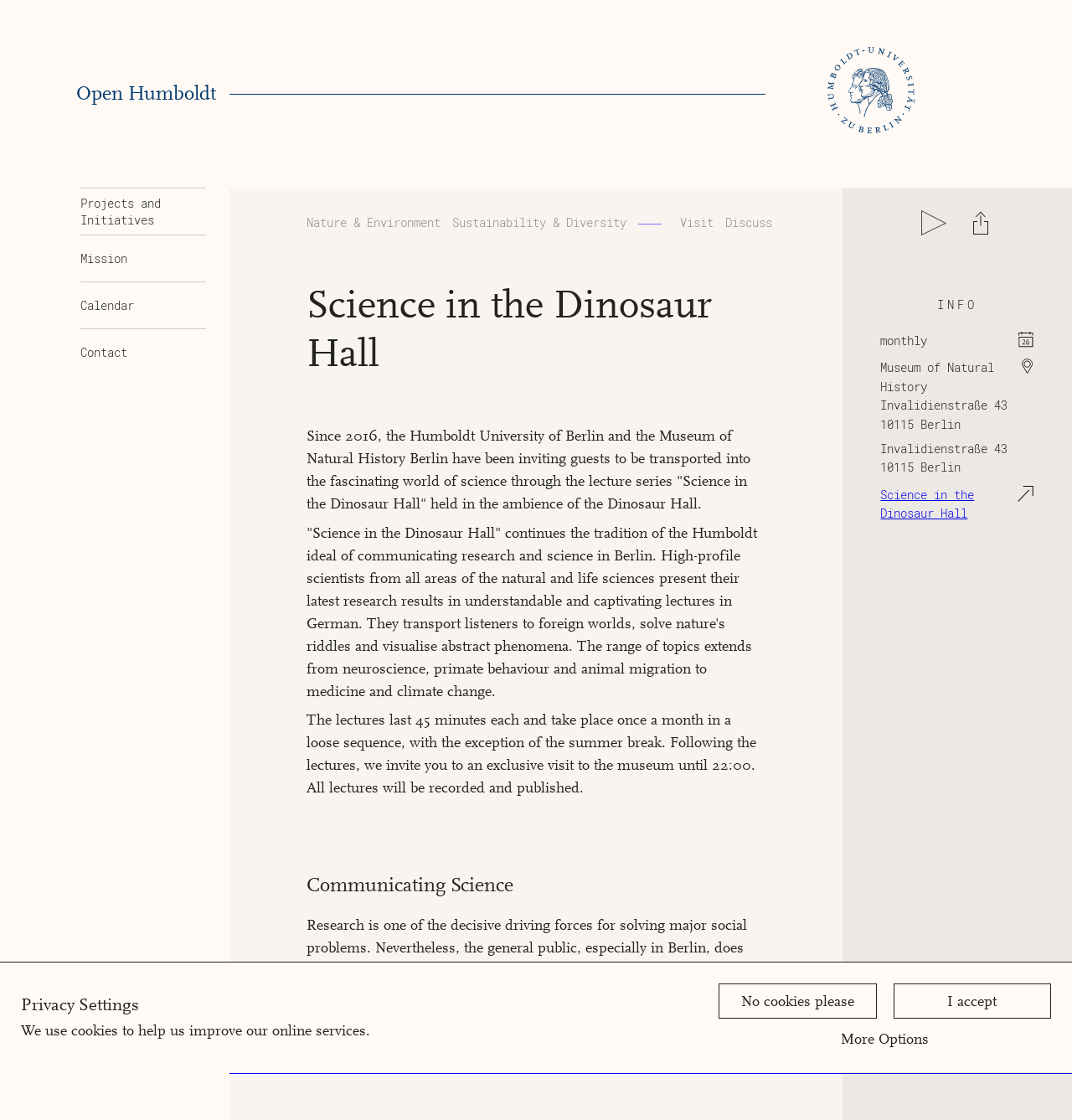What is the purpose of the lecture series?
Observe the image and answer the question with a one-word or short phrase response.

Communicating Science